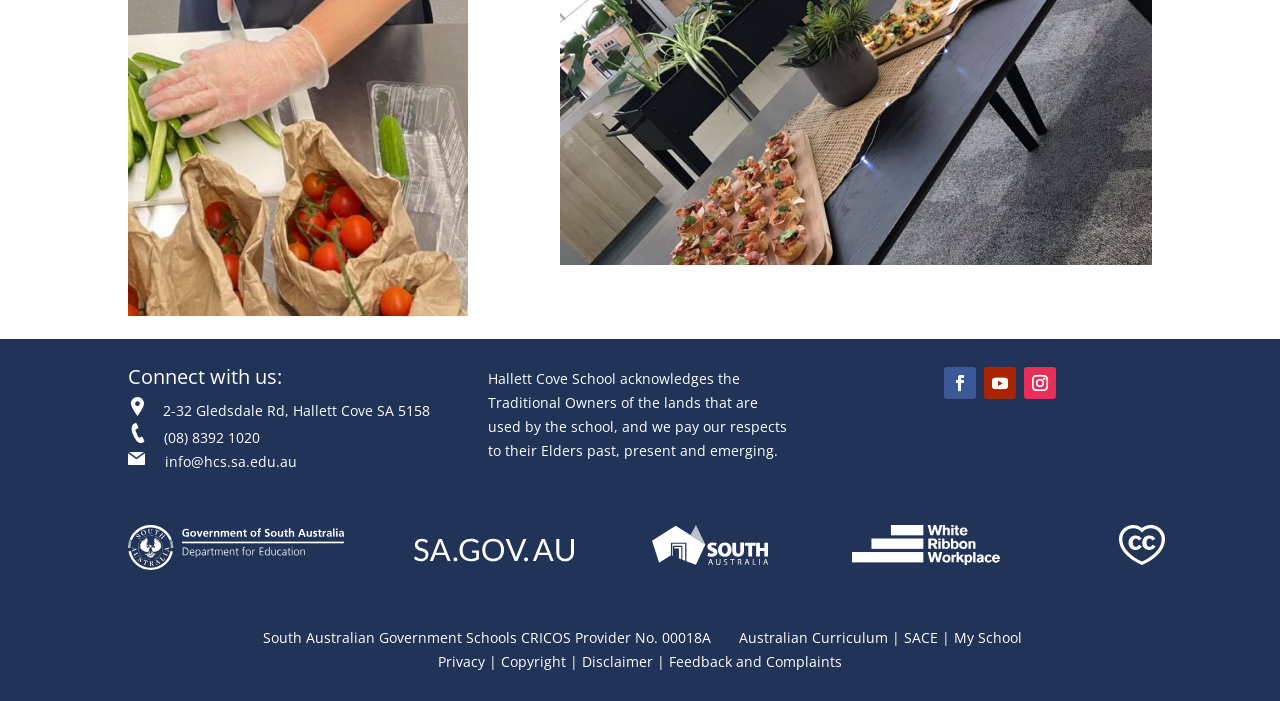What is the name of the curriculum mentioned on the webpage?
Use the image to give a comprehensive and detailed response to the question.

The name of the curriculum mentioned on the webpage is 'Australian Curriculum', which is mentioned in the link element with the bounding box coordinates [0.577, 0.896, 0.693, 0.923].